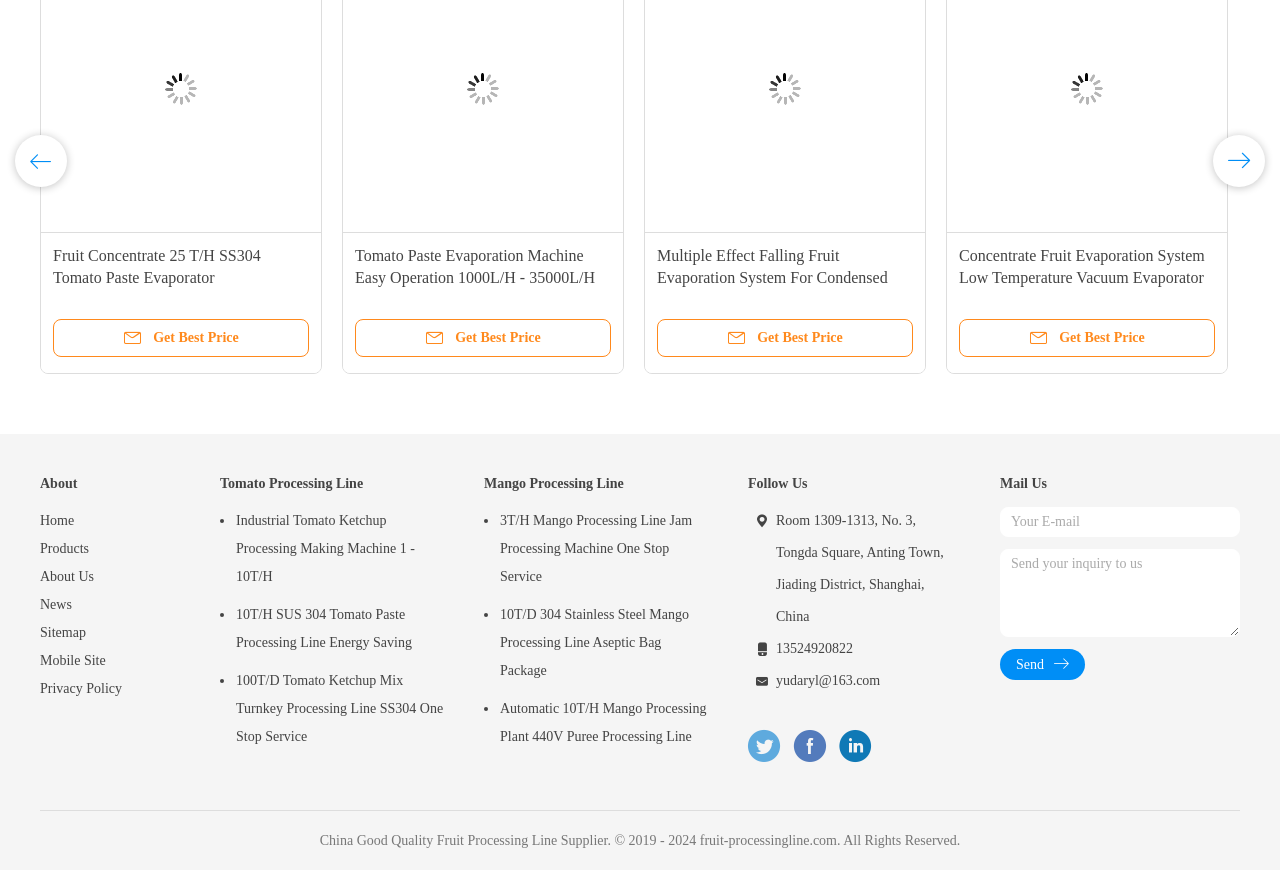Please answer the following question using a single word or phrase: 
What is the company's location?

Shanghai, China